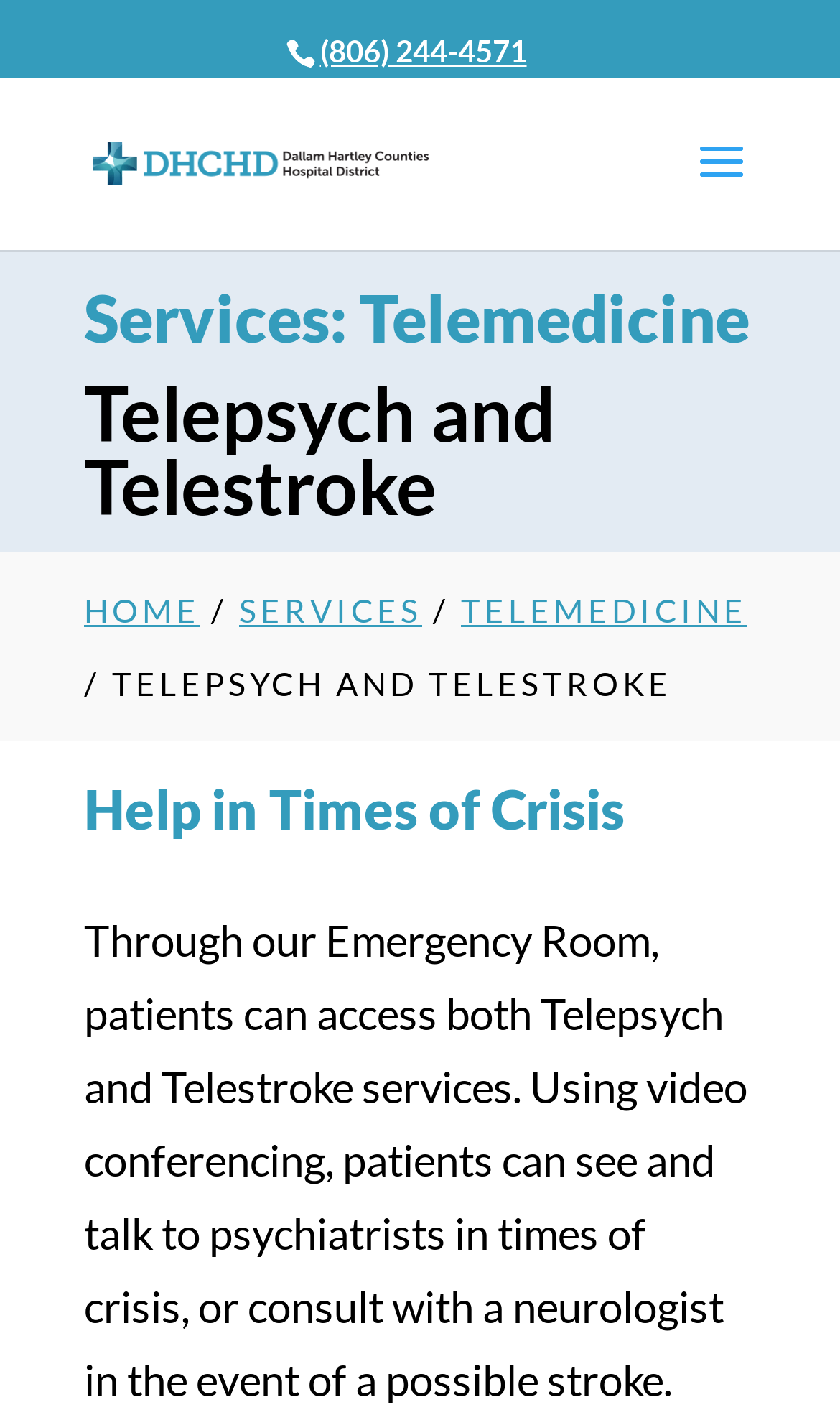Given the element description, predict the bounding box coordinates in the format (top-left x, top-left y, bottom-right x, bottom-right y). Make sure all values are between 0 and 1. Here is the element description: (806) 244-4571

[0.381, 0.022, 0.627, 0.048]